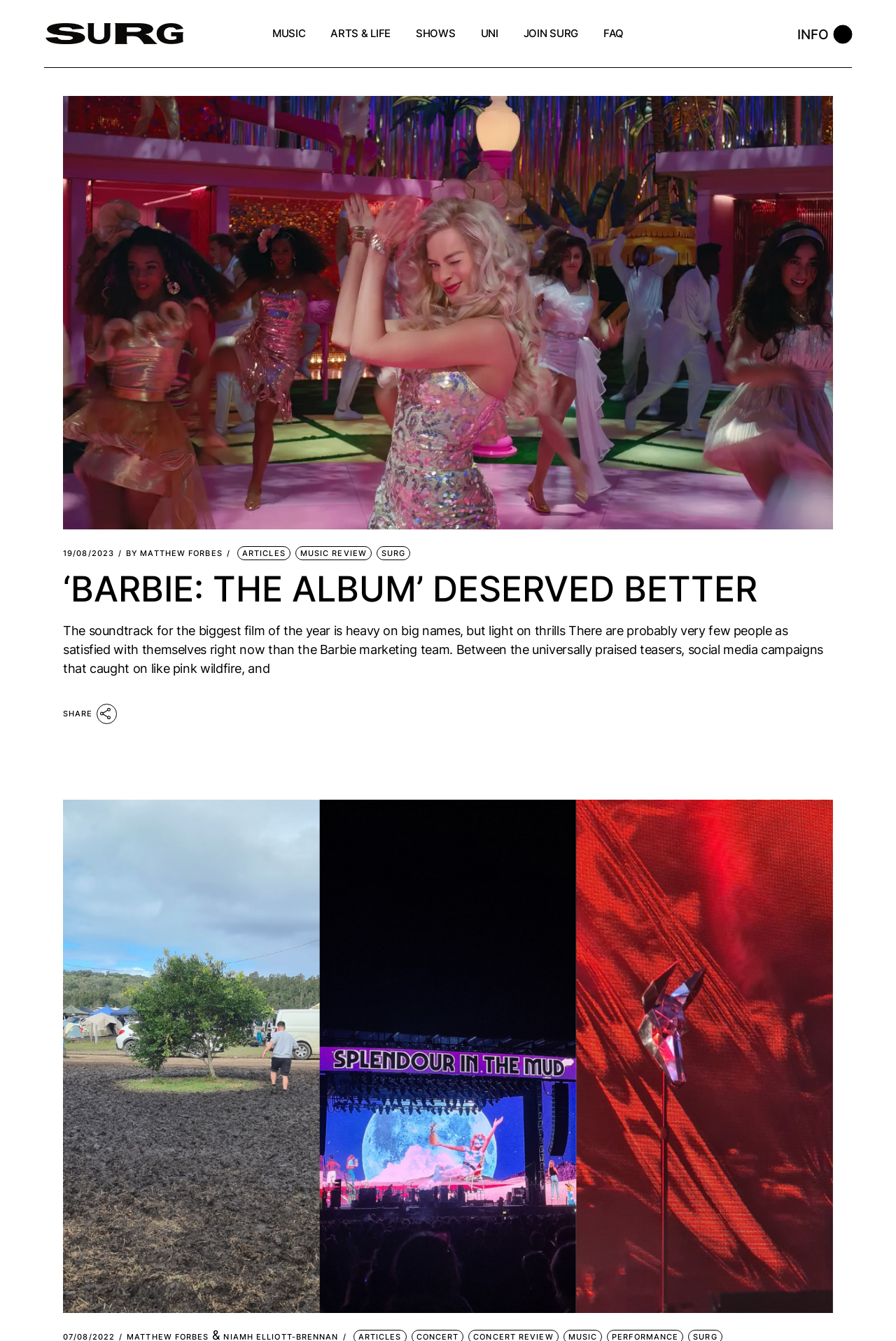Answer in one word or a short phrase: 
What is the purpose of the 'SHARE' button?

To share the article